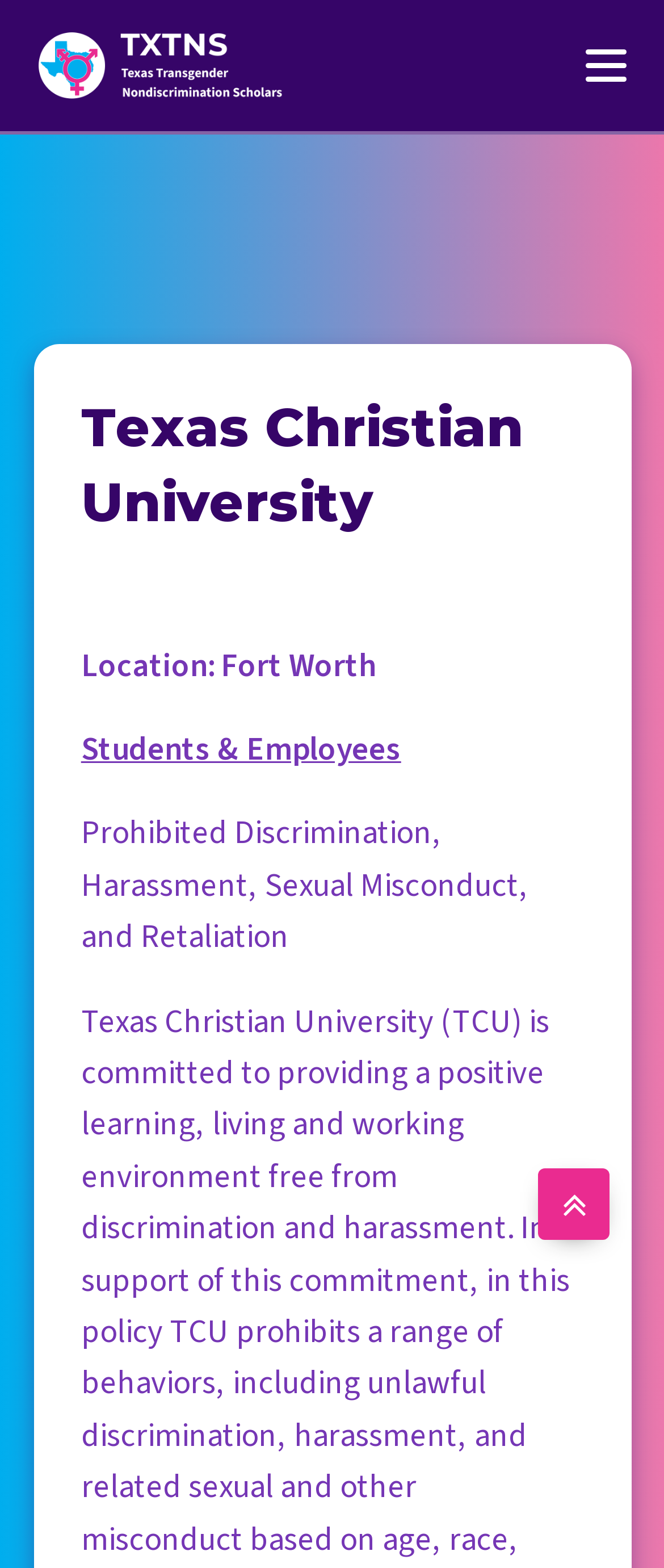What is the main title displayed on this webpage?

Texas Christian University